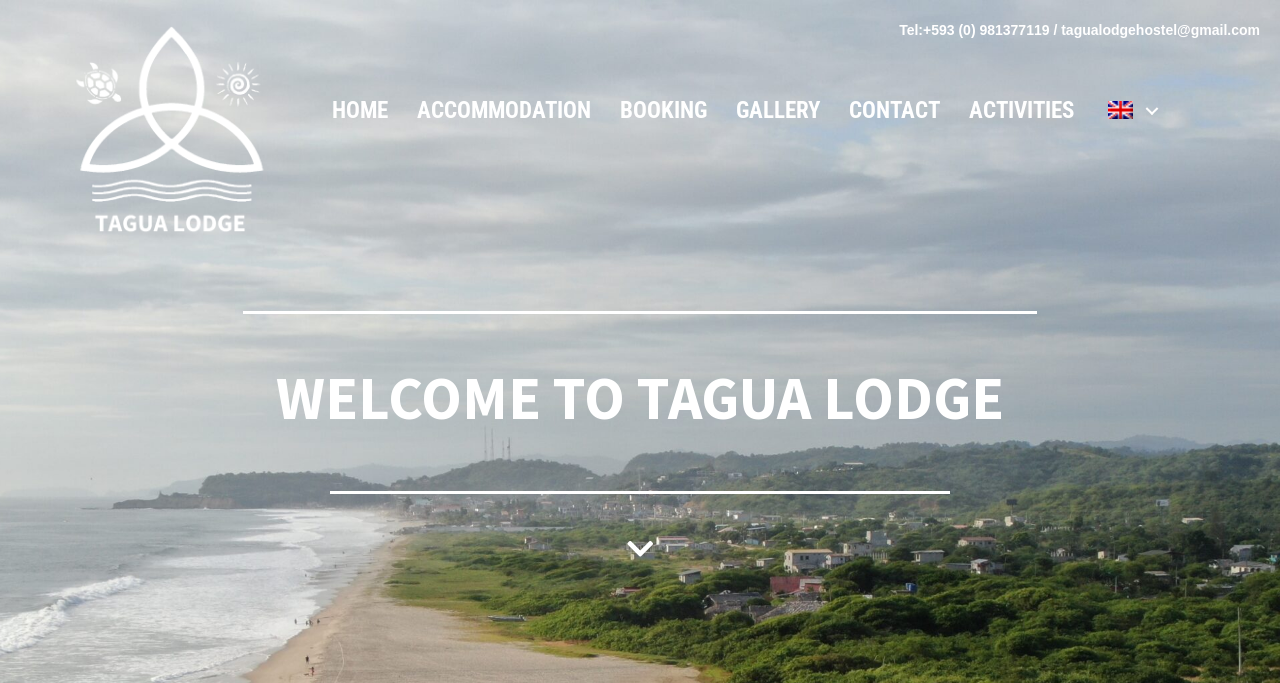Provide a one-word or brief phrase answer to the question:
What is the welcome message on the webpage?

WELCOME TO TAGUA LODGE